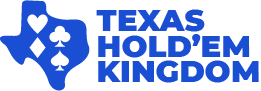From the details in the image, provide a thorough response to the question: What symbols are used in the logo?

The logo incorporates elements that reflect the essence of poker, including playing card symbols such as hearts, diamonds, clubs, and spades. These symbols are prominently displayed on the stylized outline of Texas, which represents the connection to poker and the state of Texas.